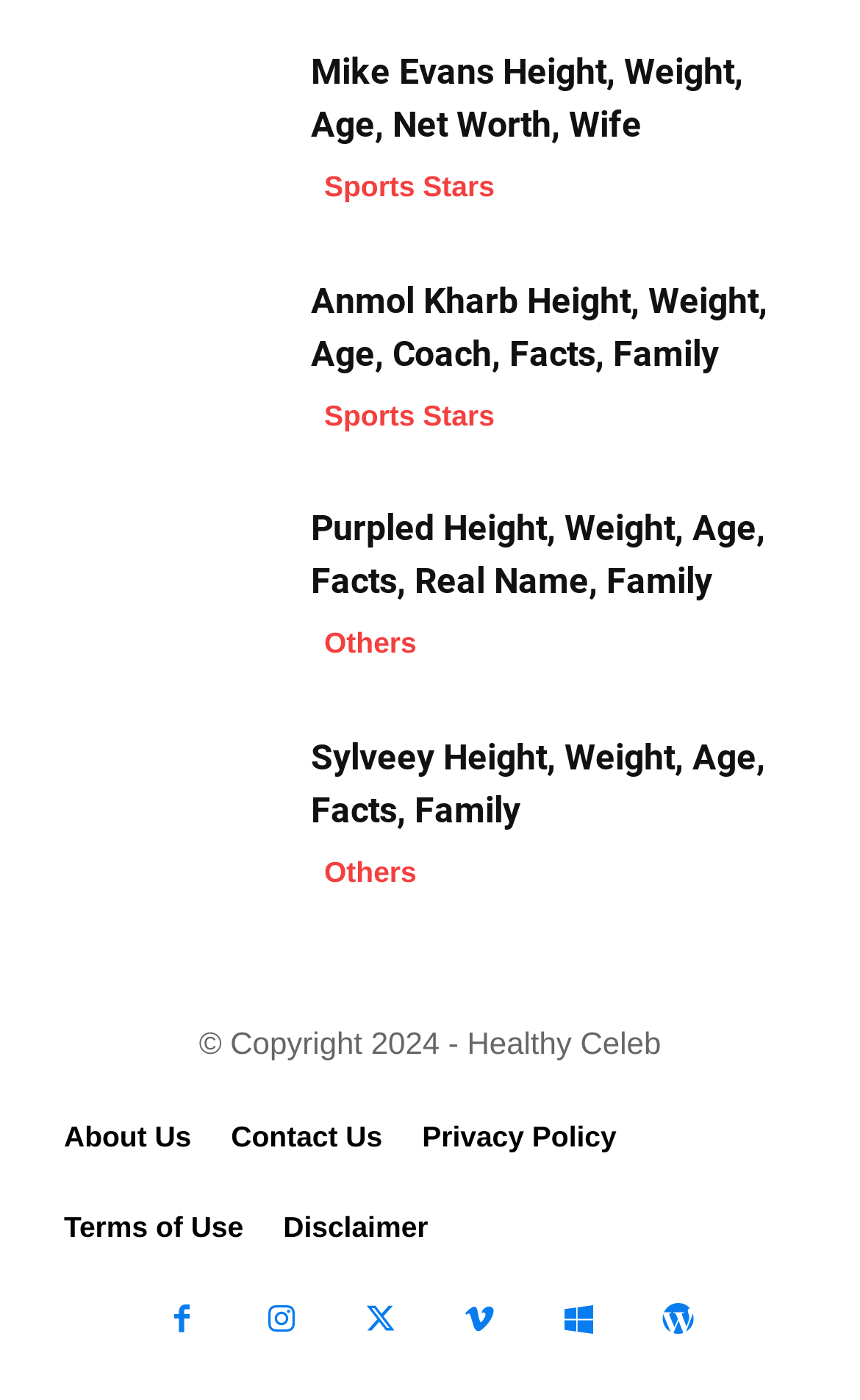Determine the bounding box coordinates for the UI element described. Format the coordinates as (top-left x, top-left y, bottom-right x, bottom-right y) and ensure all values are between 0 and 1. Element description: aria-label="twitter" title="Twitter"

None